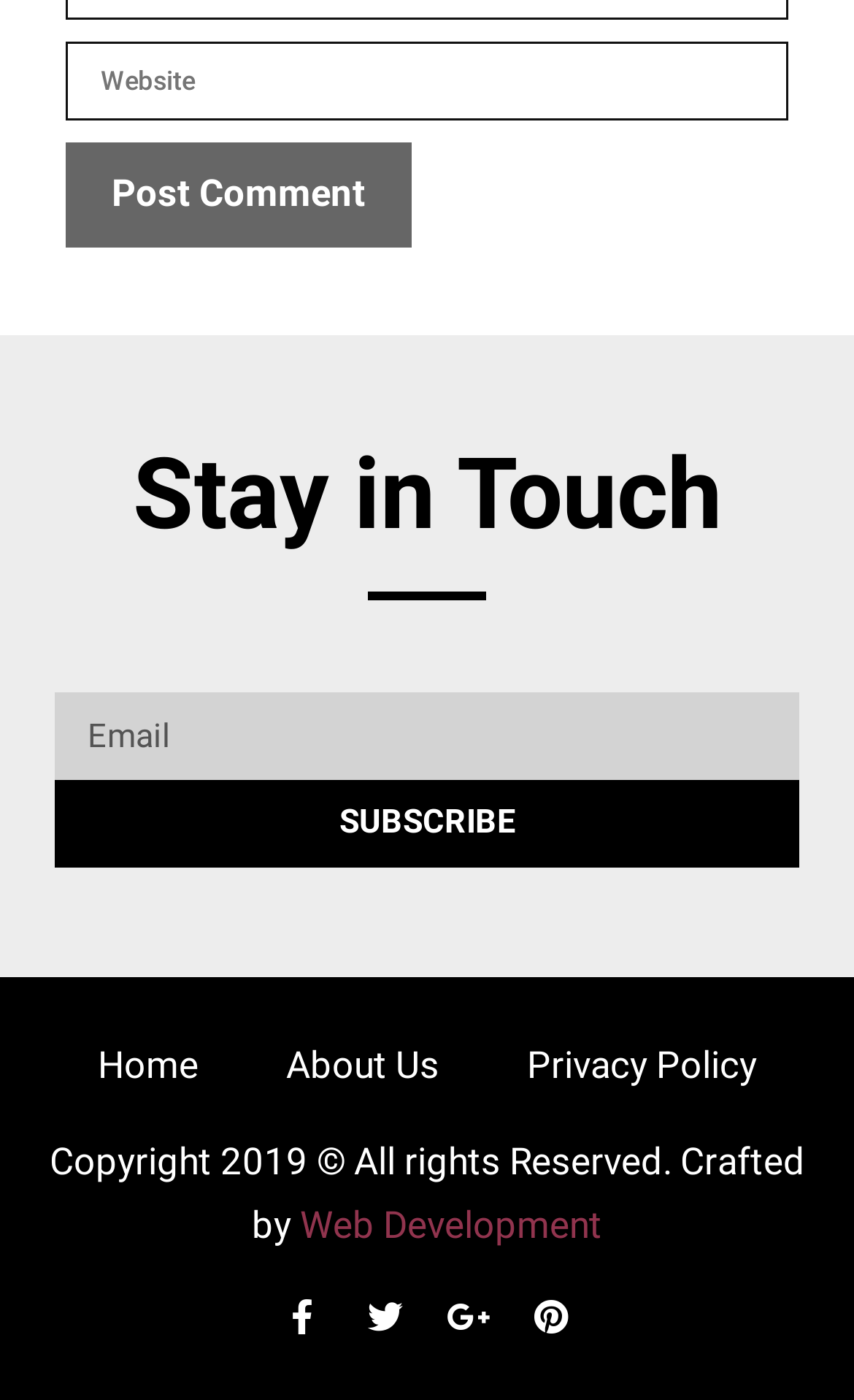Identify the bounding box coordinates of the element that should be clicked to fulfill this task: "Subscribe with email". The coordinates should be provided as four float numbers between 0 and 1, i.e., [left, top, right, bottom].

[0.064, 0.557, 0.936, 0.619]